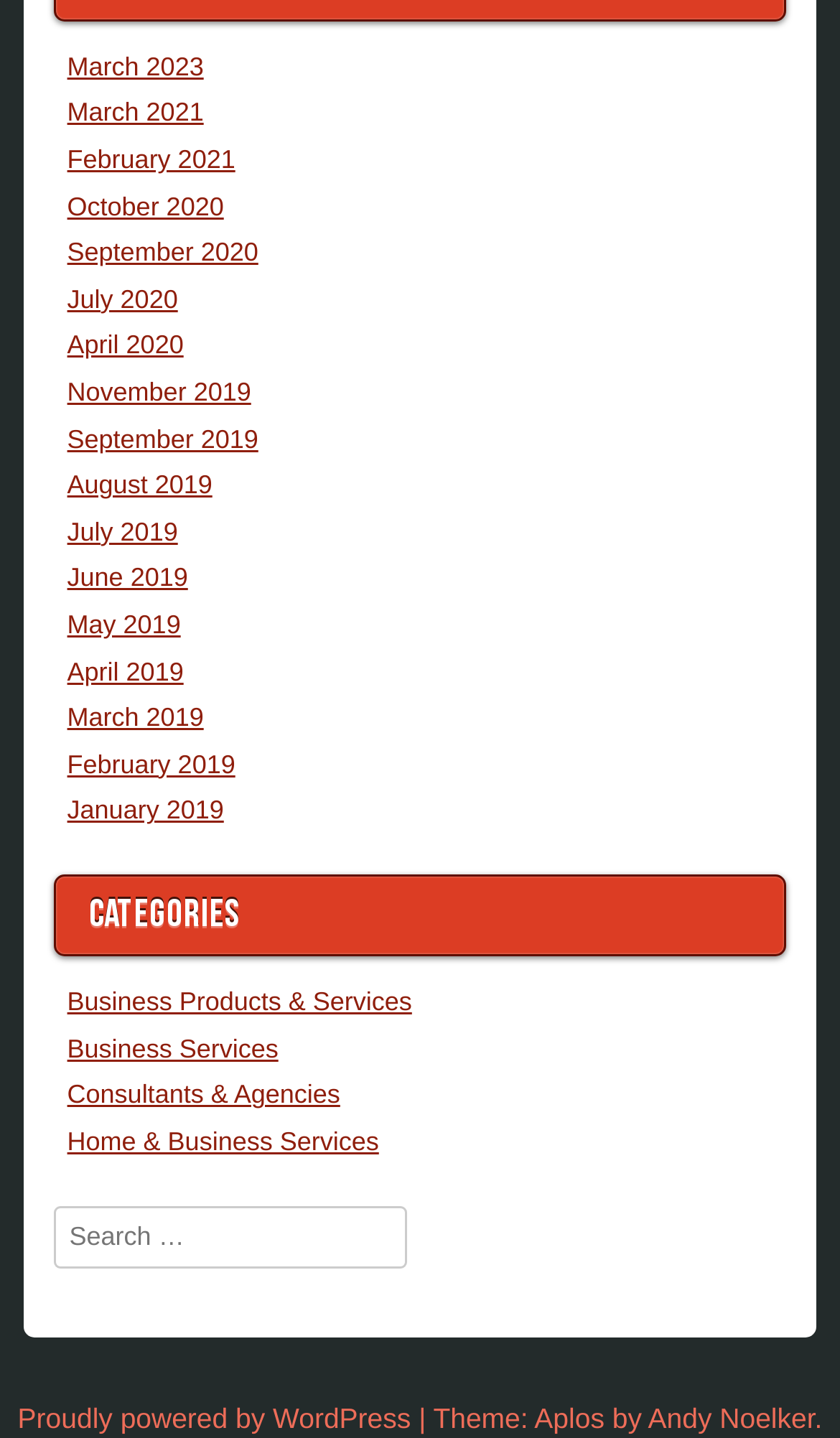Please answer the following question using a single word or phrase: What is the earliest month listed?

January 2019